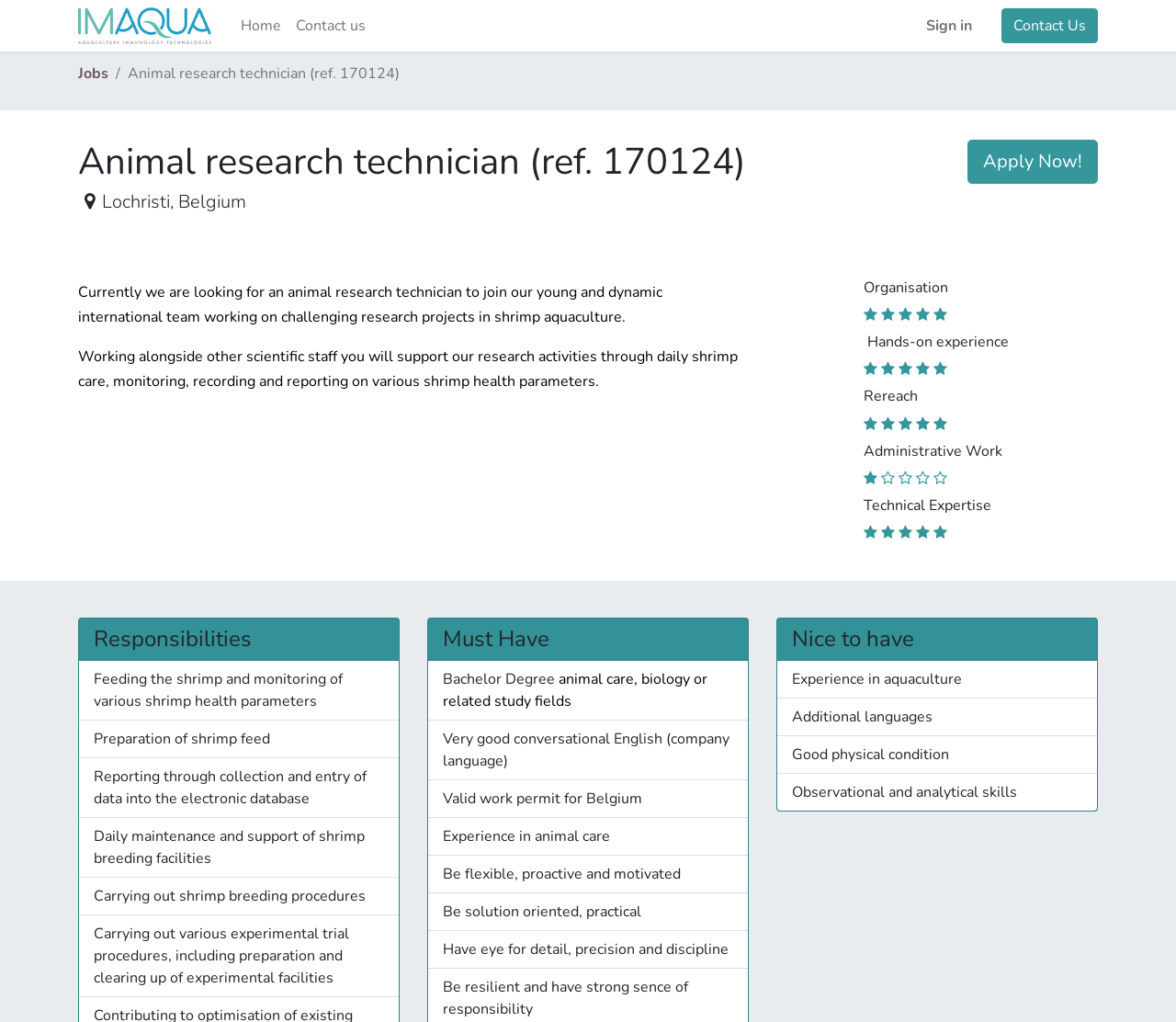Using the webpage screenshot, locate the HTML element that fits the following description and provide its bounding box: "Home Contact us Sign in".

[0.199, 0.007, 0.833, 0.043]